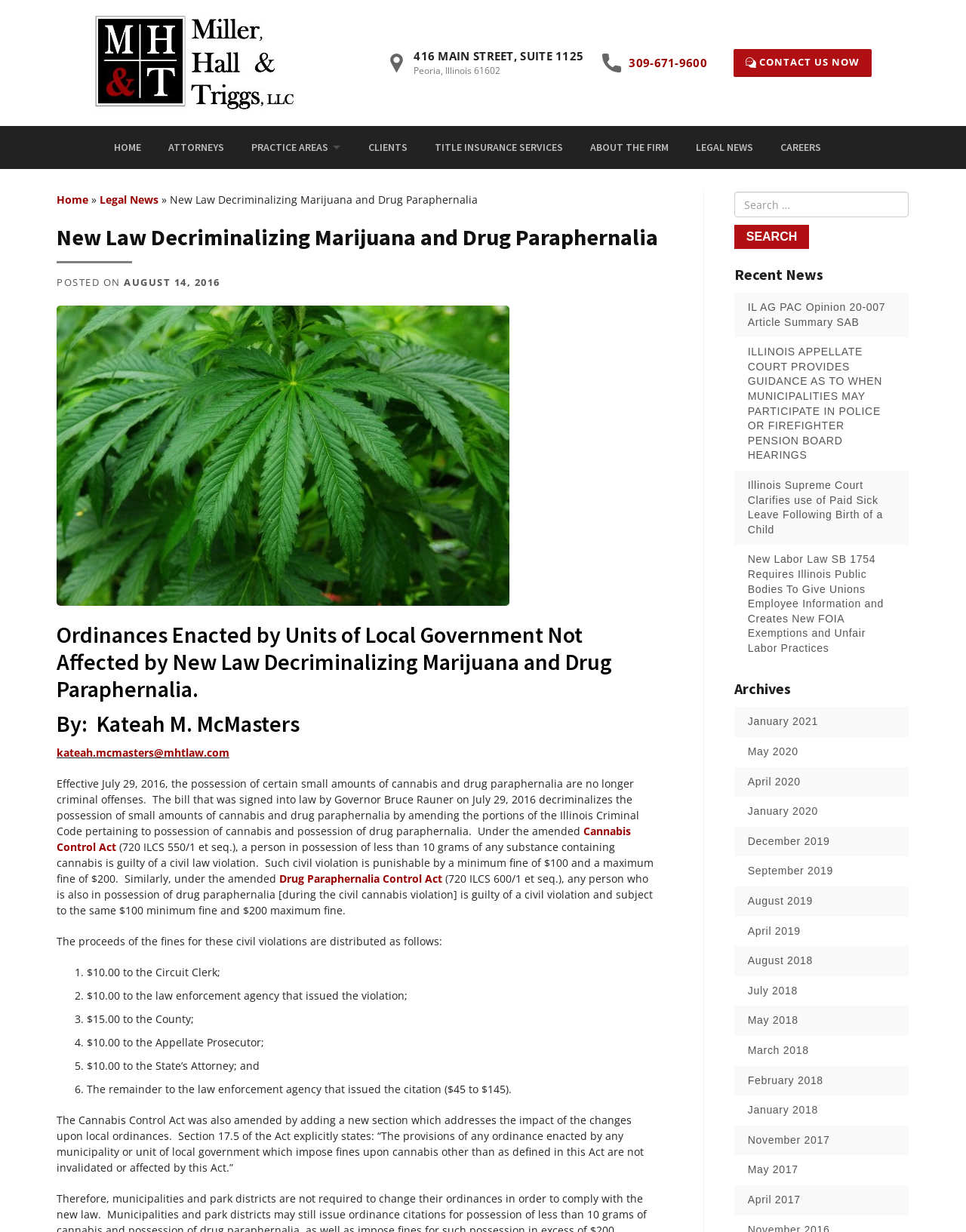Can you find the bounding box coordinates of the area I should click to execute the following instruction: "View 'LEGAL NEWS'"?

[0.706, 0.102, 0.793, 0.137]